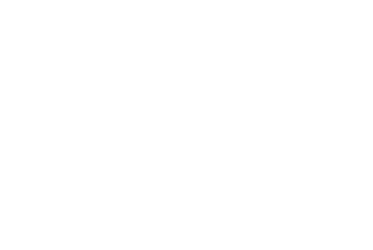Where is BeautyBorn MedSpa located?
Provide a one-word or short-phrase answer based on the image.

Phoenix, Arizona